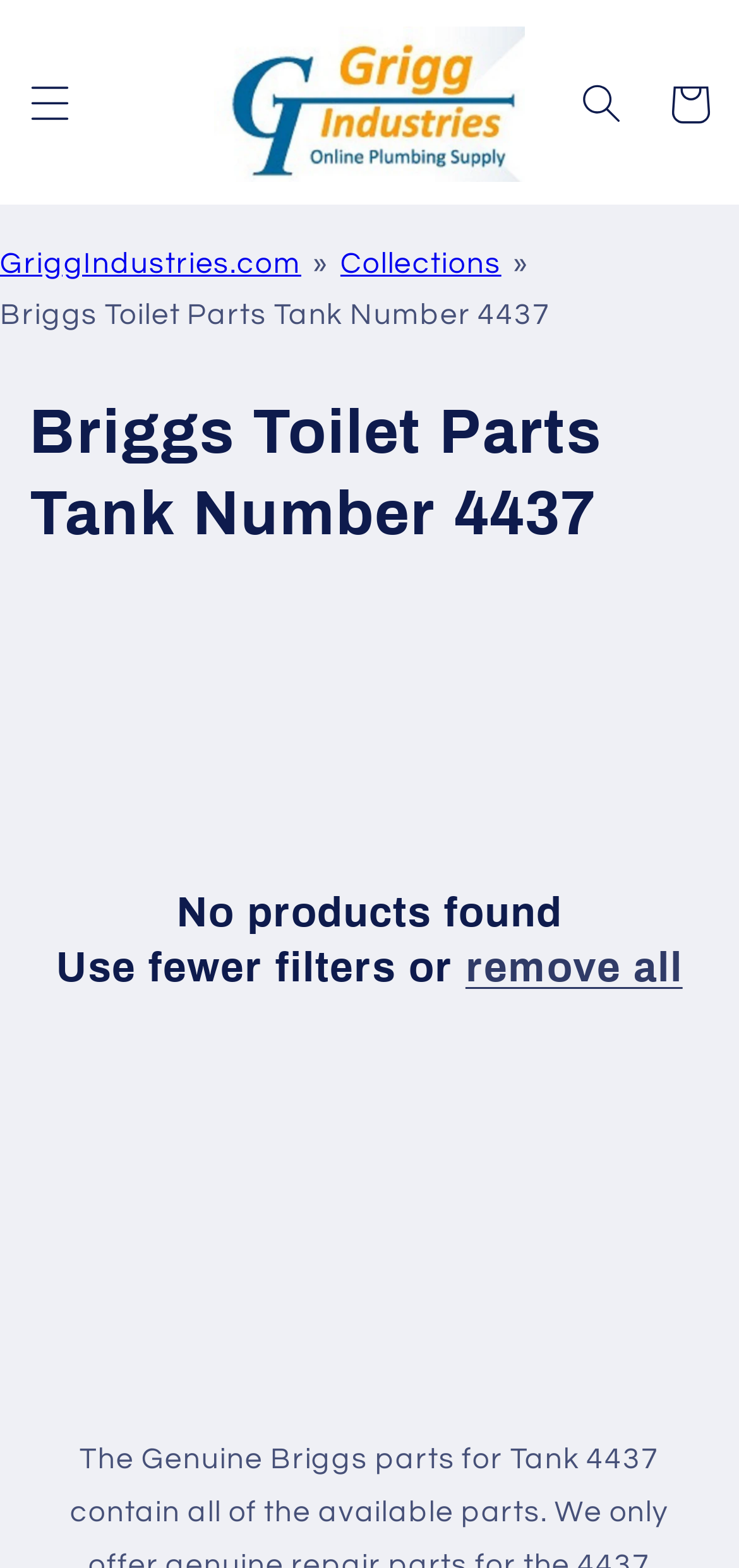Please specify the bounding box coordinates for the clickable region that will help you carry out the instruction: "Browse collections".

[0.461, 0.158, 0.678, 0.177]